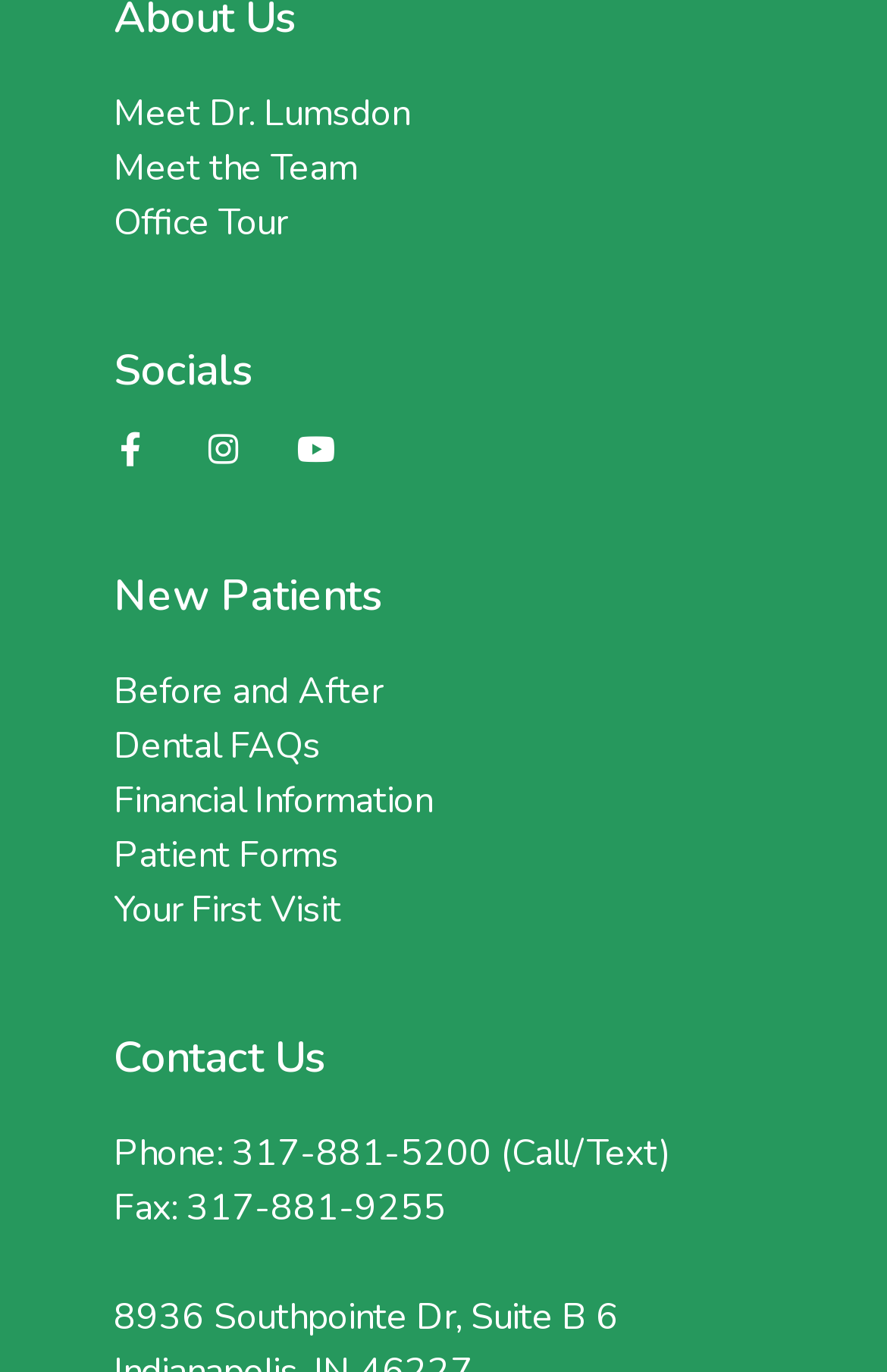From the webpage screenshot, predict the bounding box coordinates (top-left x, top-left y, bottom-right x, bottom-right y) for the UI element described here: Office Tour

[0.128, 0.144, 0.323, 0.18]